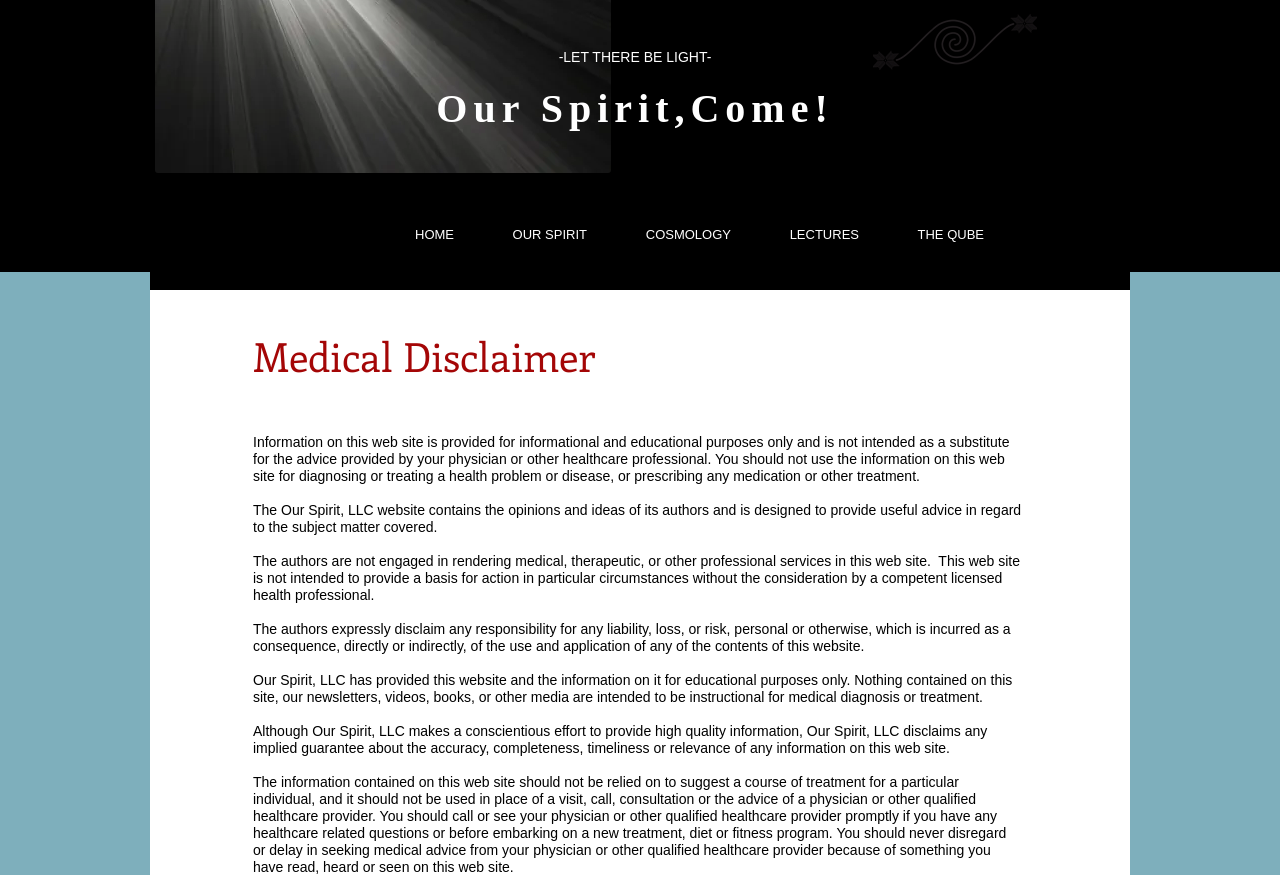What is the purpose of the information on this website?
Analyze the image and deliver a detailed answer to the question.

The website explicitly states that the information provided is for educational purposes only and should not be used for diagnosing or treating a health problem or disease, or prescribing any medication or other treatment.